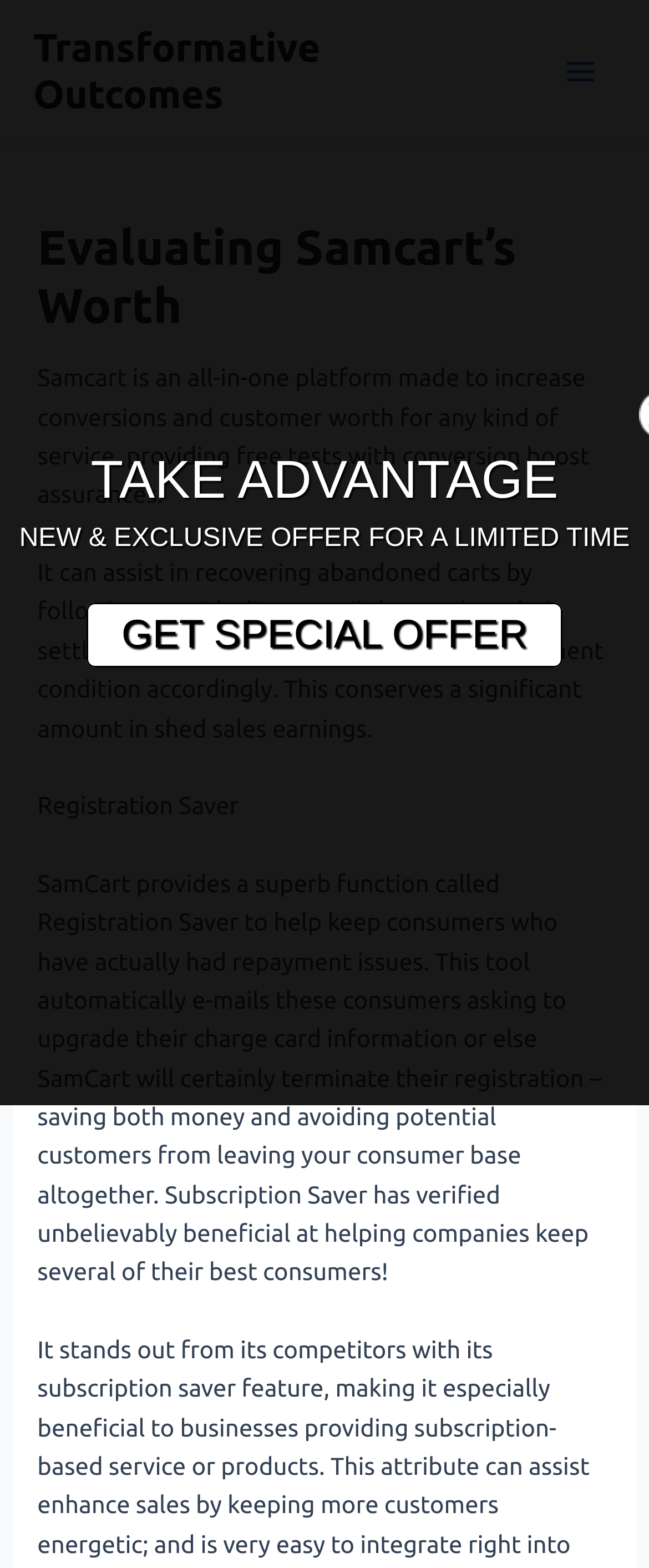Please find the bounding box coordinates in the format (top-left x, top-left y, bottom-right x, bottom-right y) for the given element description. Ensure the coordinates are floating point numbers between 0 and 1. Description: Main Menu

[0.841, 0.023, 0.949, 0.068]